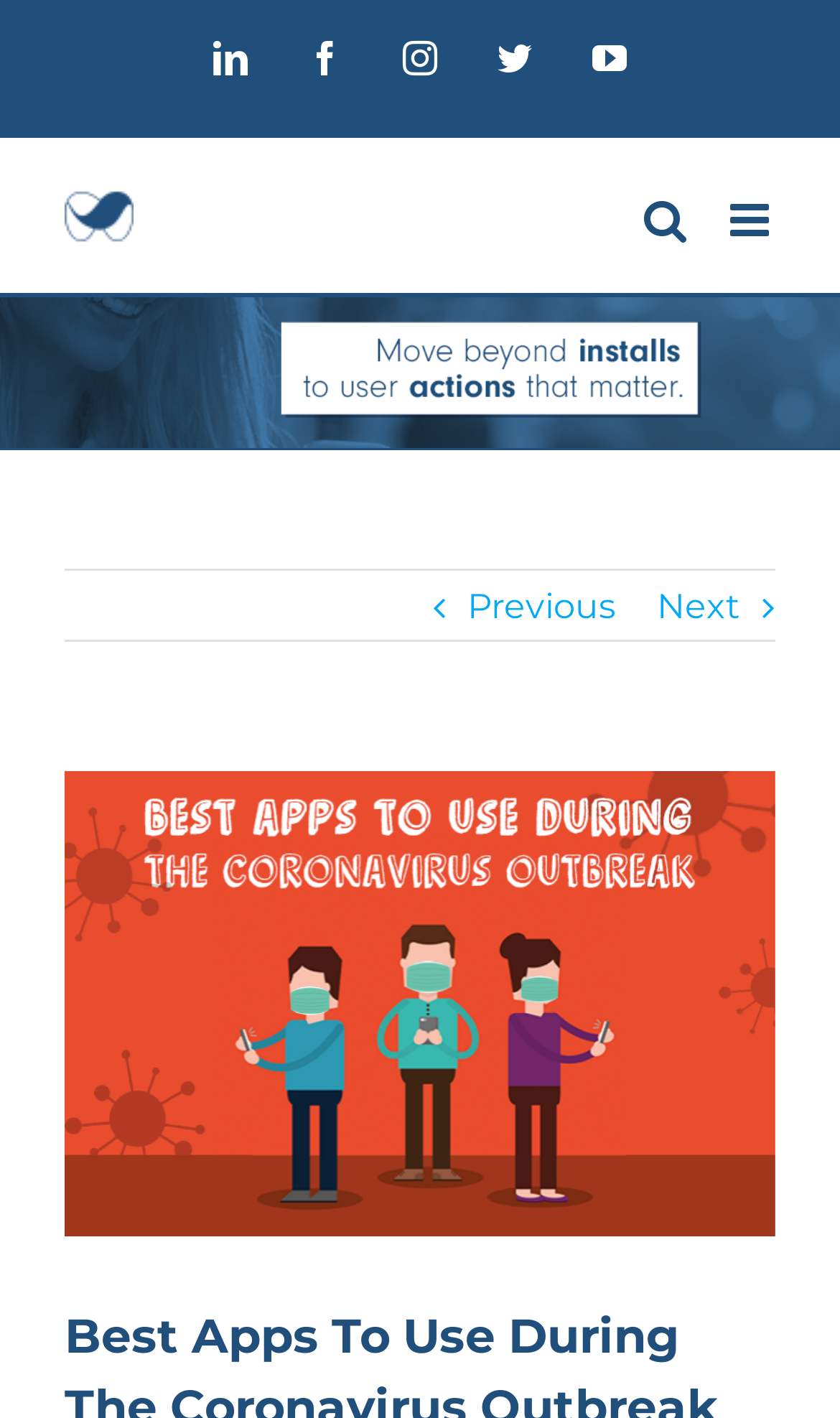Provide a brief response to the question below using a single word or phrase: 
How many navigation links are present at the top?

2